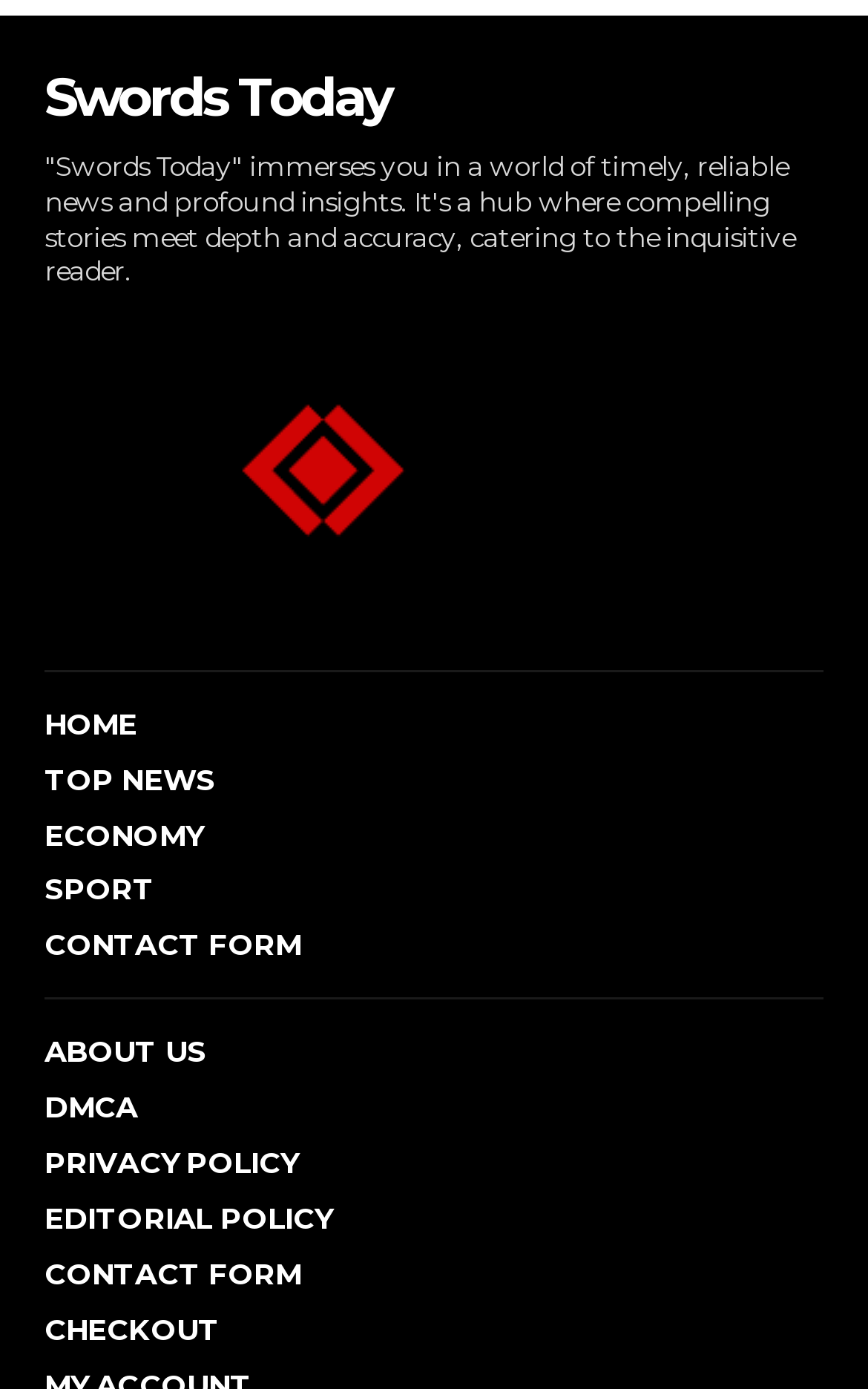Identify the bounding box coordinates for the region to click in order to carry out this instruction: "go to home page". Provide the coordinates using four float numbers between 0 and 1, formatted as [left, top, right, bottom].

[0.051, 0.508, 0.949, 0.535]